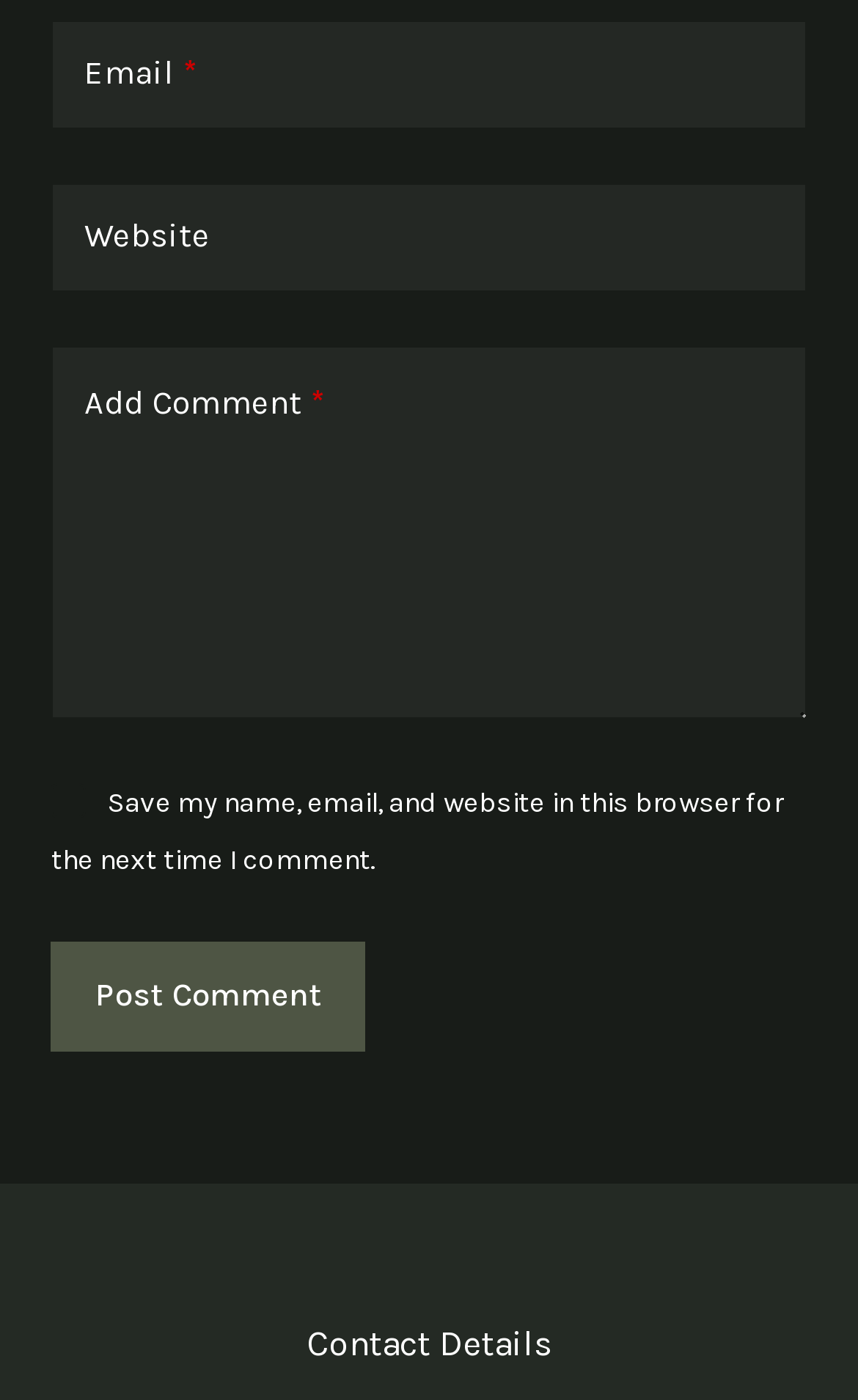Answer the question below using just one word or a short phrase: 
What is the first field to fill in the form?

Email